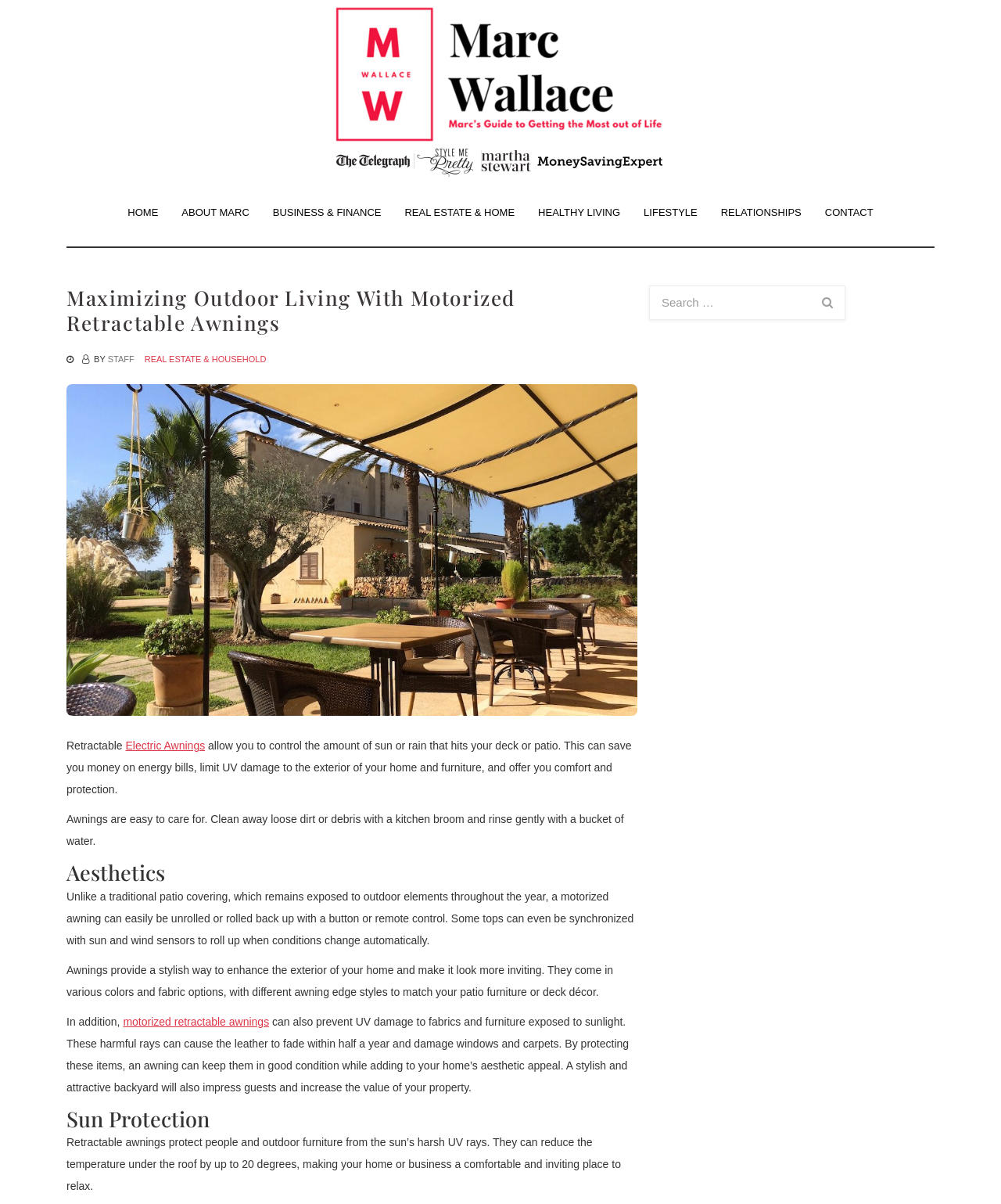Please answer the following question using a single word or phrase: 
How can retractable awnings be controlled?

Button or remote control